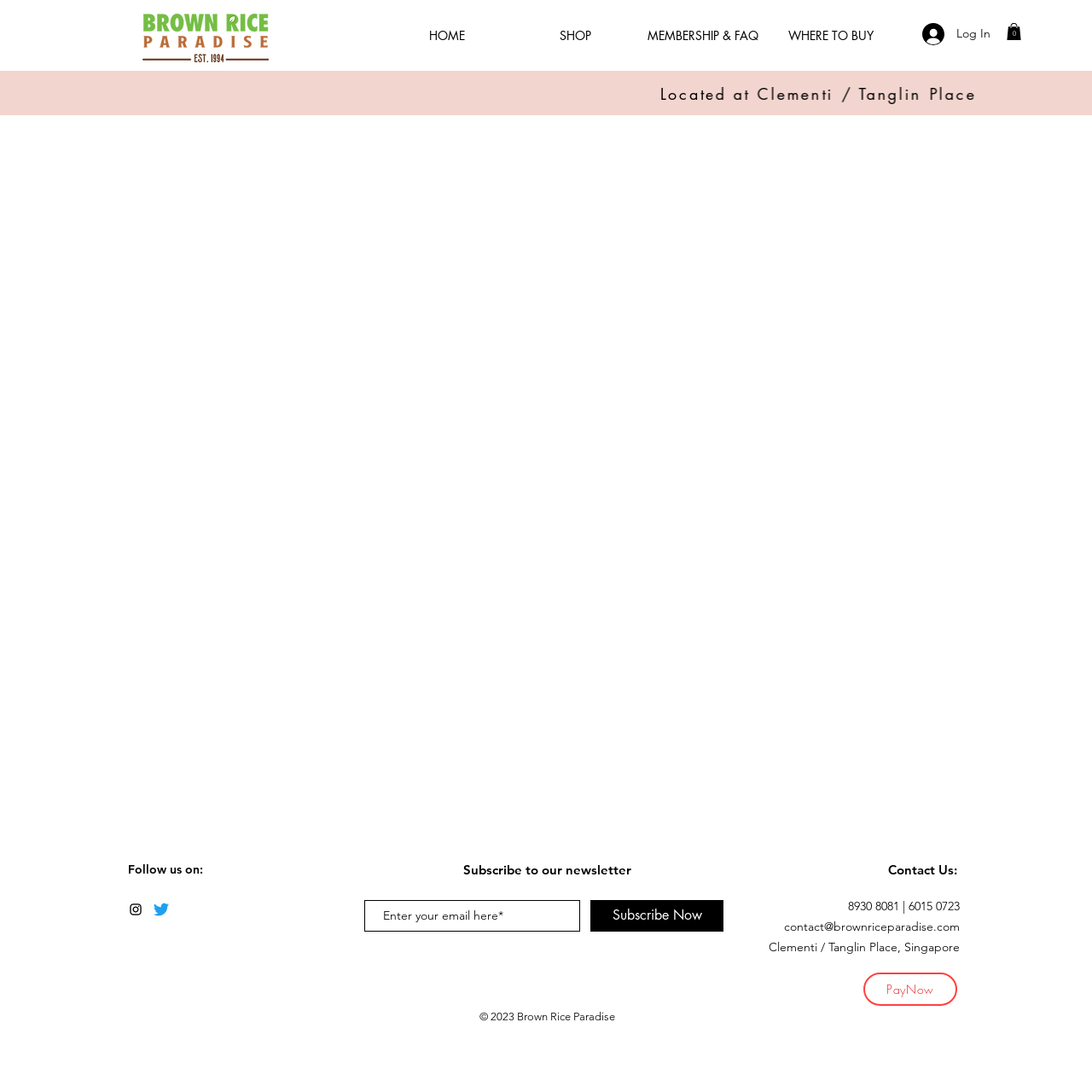Construct a thorough caption encompassing all aspects of the webpage.

This webpage is about Think Thin Lean Protein & Fiber Bar Chocolate Almond Brownie, a product from Brown Rice Paradise. At the top left, there is a navigation menu with links to "HOME", "SHOP", "MEMBERSHIP & FAQ", and "WHERE TO BUY". Next to it, there is a cart button with an icon, indicating that it has 0 items. On the top right, there is a "Log In" button accompanied by a small image.

Below the navigation menu, there is a slideshow region with a heading that reads "Located at Clementi / Tanglin Place". The main content area takes up most of the page, with a prominent image of the product, likely the Chocolate Almond Brownie protein bar.

At the bottom of the page, there is a section with social media links, including Instagram and Twitter, represented by their respective icons. Next to it, there is a "Contact Us" section with phone numbers, an email address, and a physical address in Singapore. 

Further down, there is a newsletter subscription section where users can enter their email address and click the "Subscribe Now" button. Finally, there is a "PayNow" link and a copyright notice at the very bottom of the page, indicating that the website is owned by Brown Rice Paradise and copyrighted in 2023.